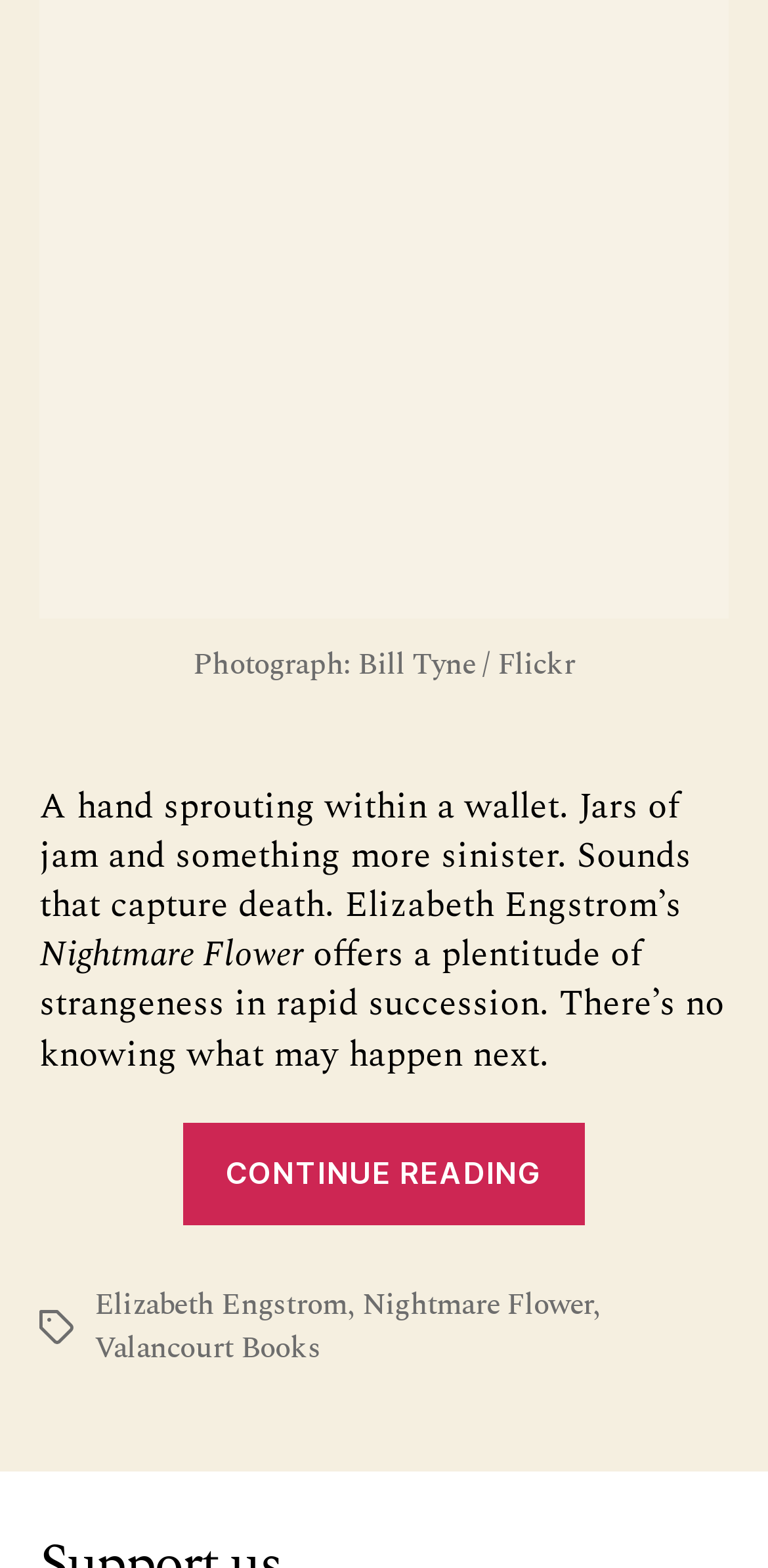Please provide a brief answer to the question using only one word or phrase: 
What is the tone of the book according to the review?

unique and utterly creative